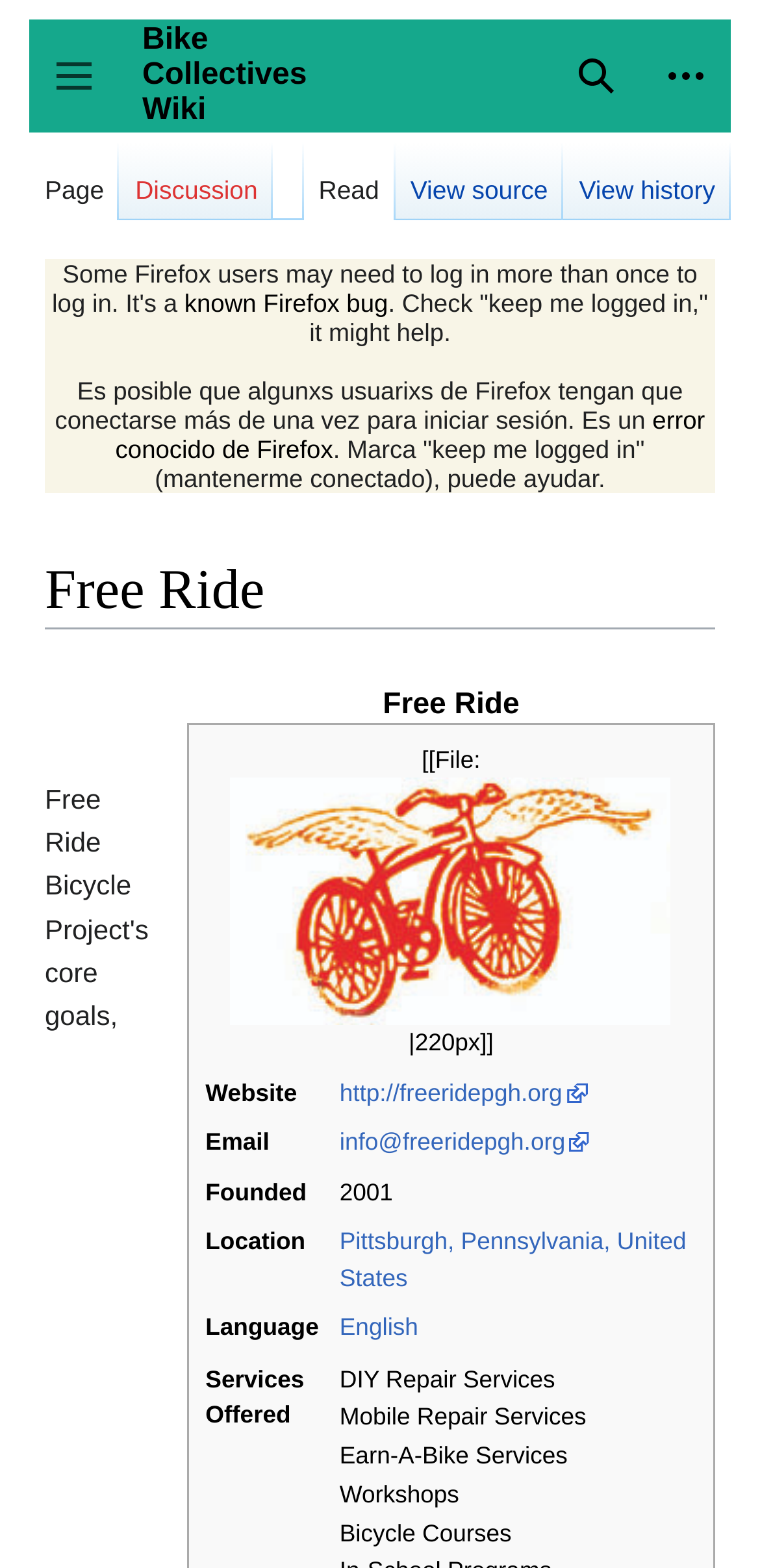What is the name of the bike collective?
Examine the screenshot and reply with a single word or phrase.

Free Ride